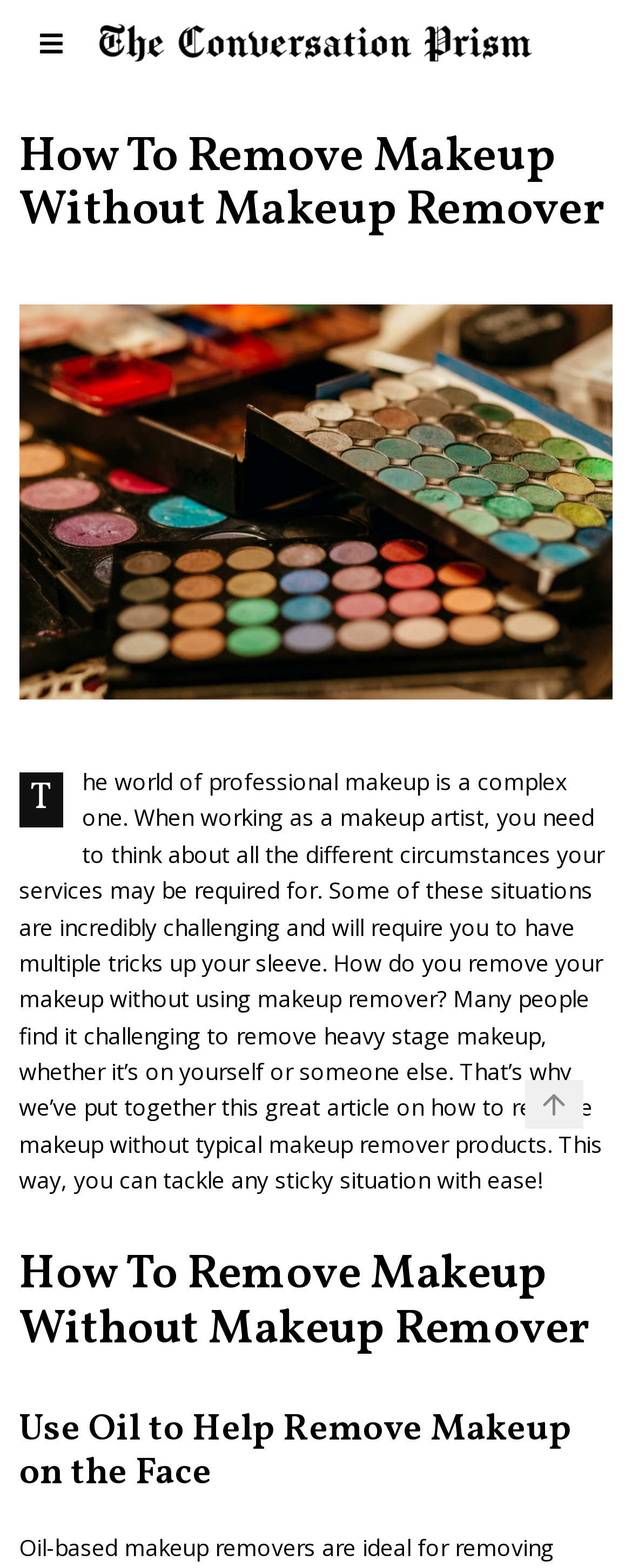Using the description "September 2023 CGA Board Meeti", locate and provide the bounding box of the UI element.

None